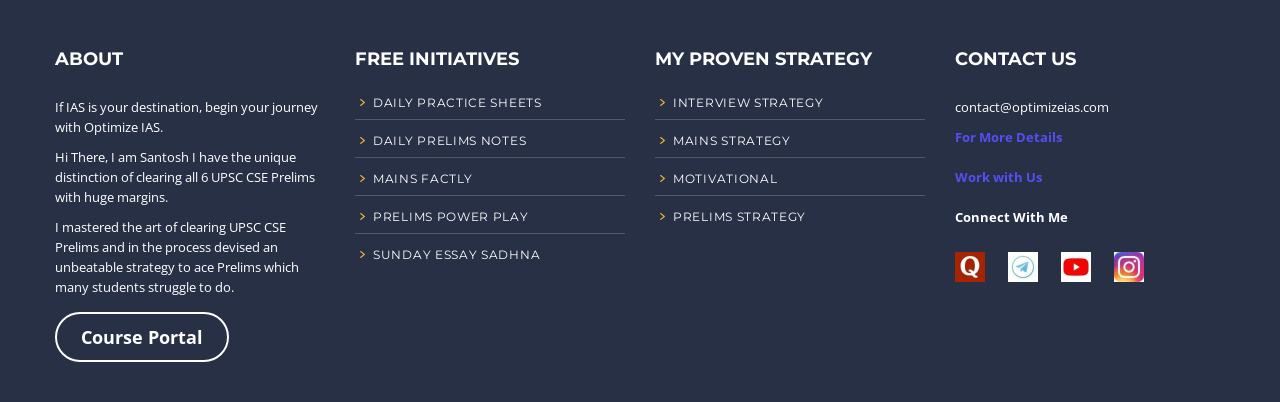What is the name of the portal under the 'CONTACT US' section?
Carefully analyze the image and provide a detailed answer to the question.

Under the 'CONTACT US' section, which is a heading element with ID 117, there is a link element with ID 286 that points to 'Course Portal'.